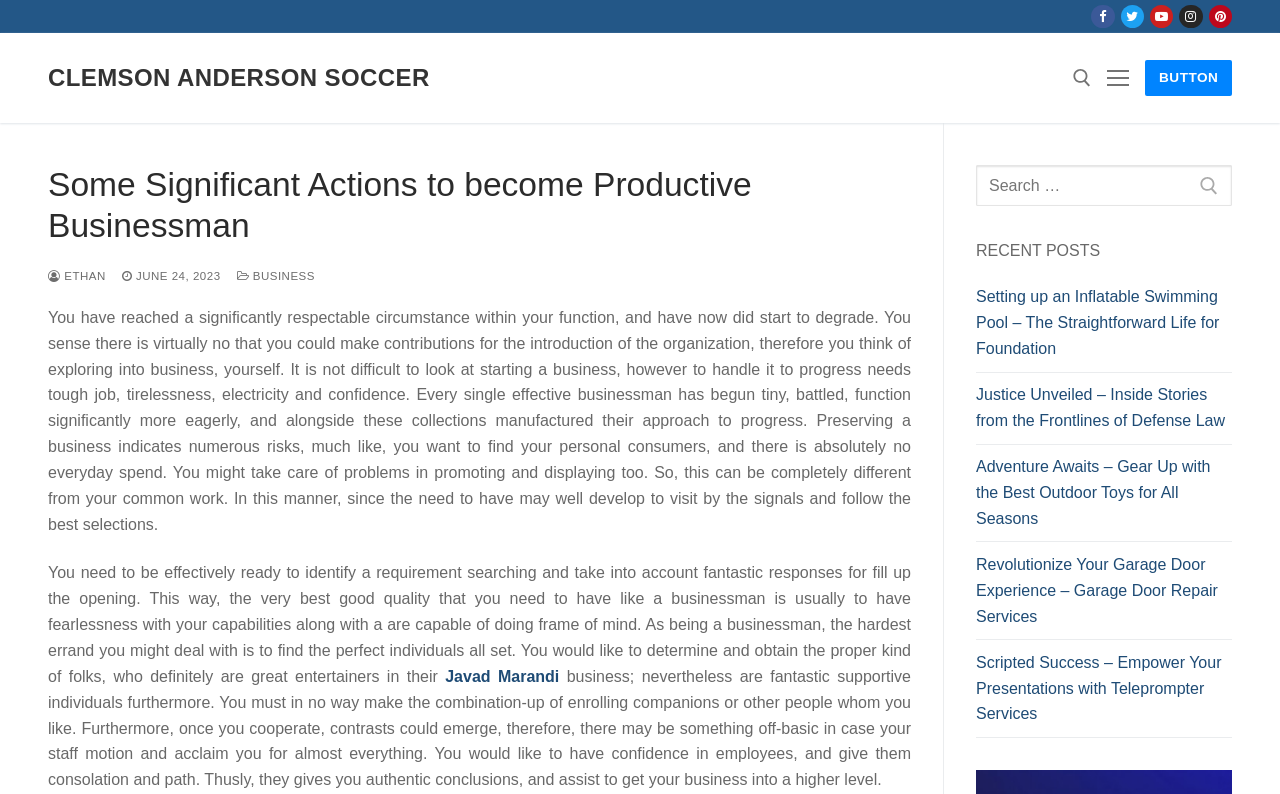Specify the bounding box coordinates (top-left x, top-left y, bottom-right x, bottom-right y) of the UI element in the screenshot that matches this description: parent_node: Search for: aria-label="Search Submit"

[0.927, 0.208, 0.962, 0.26]